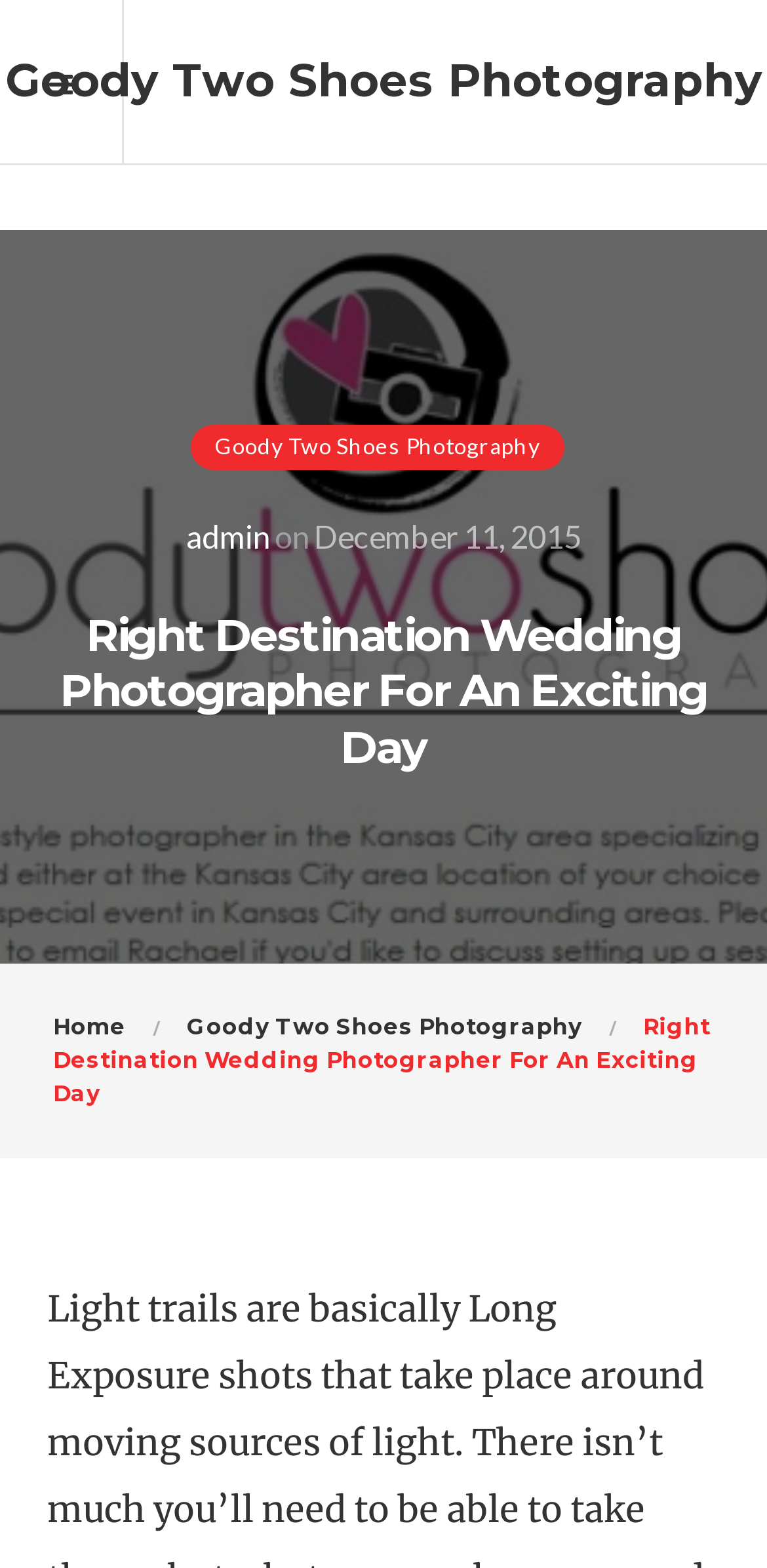What is the date mentioned on the webpage?
Examine the image closely and answer the question with as much detail as possible.

The date 'December 11, 2015' is mentioned on the webpage, likely indicating the date of a blog post or article. It is located near the top of the webpage, next to the 'admin' link.